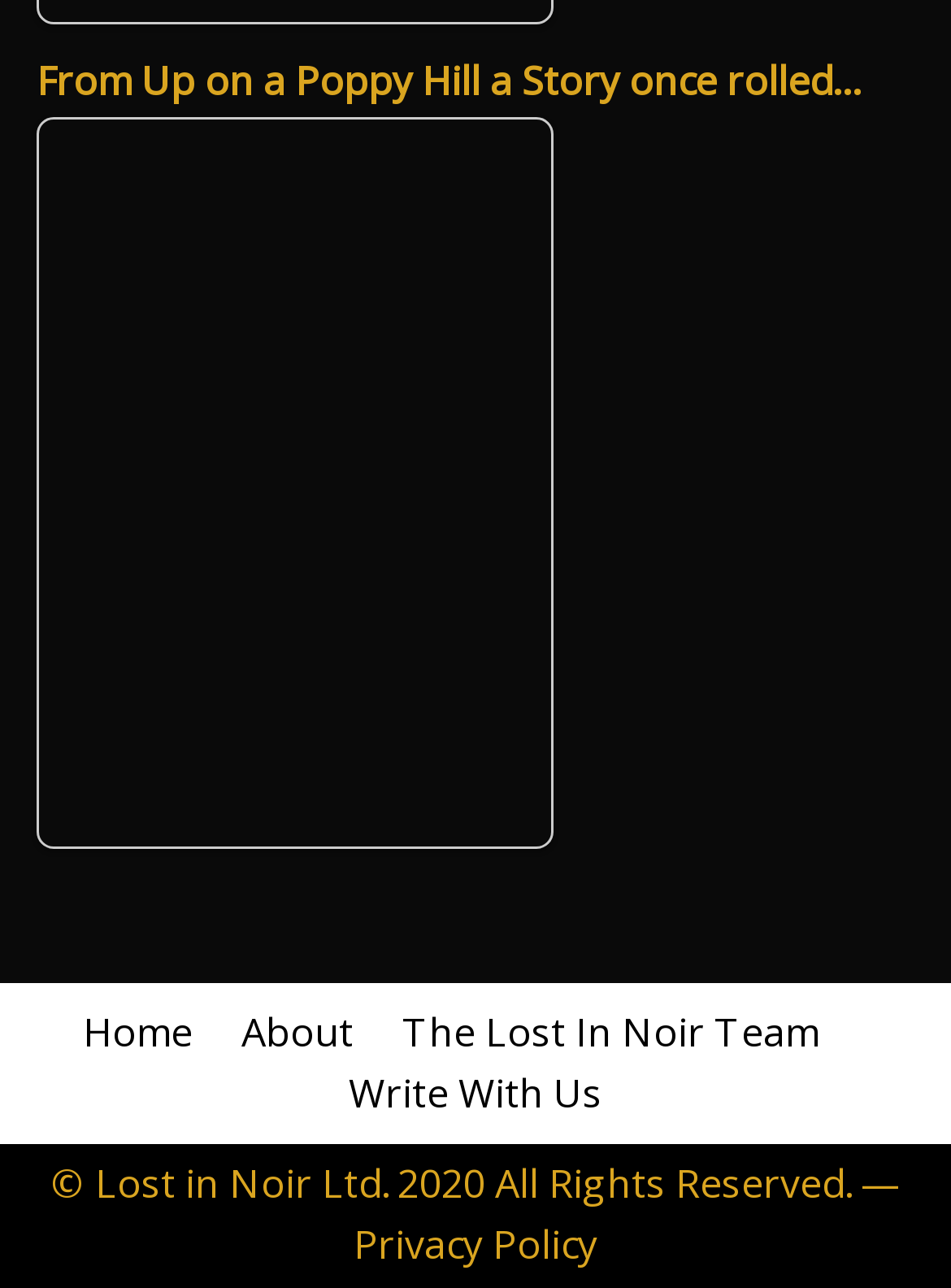What is the year mentioned in the copyright information? Examine the screenshot and reply using just one word or a brief phrase.

2020